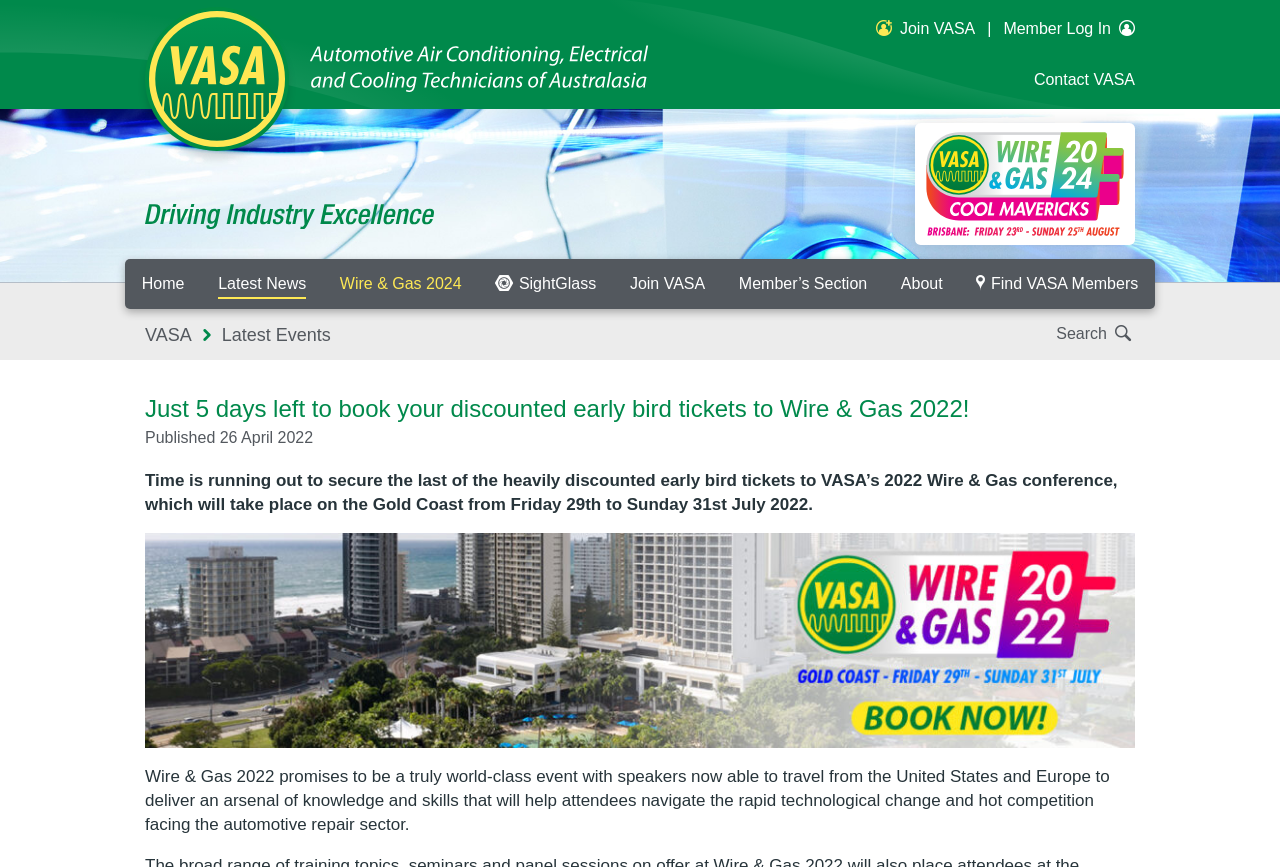Give a one-word or short phrase answer to the question: 
What is the theme of the image on the webpage?

Industry Excellence